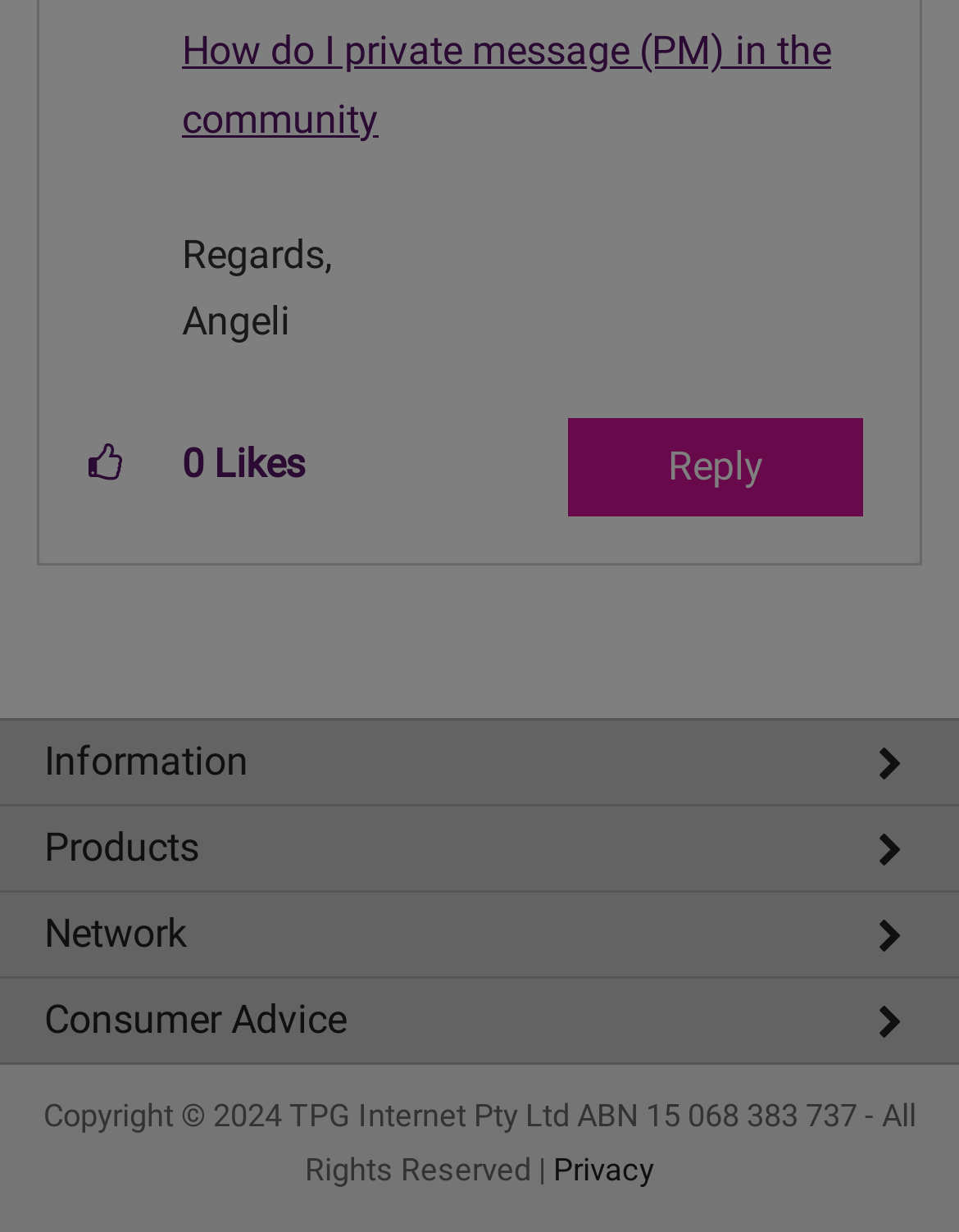Determine the bounding box coordinates of the section to be clicked to follow the instruction: "Visit the About TPG page". The coordinates should be given as four float numbers between 0 and 1, formatted as [left, top, right, bottom].

[0.0, 0.654, 1.0, 0.717]